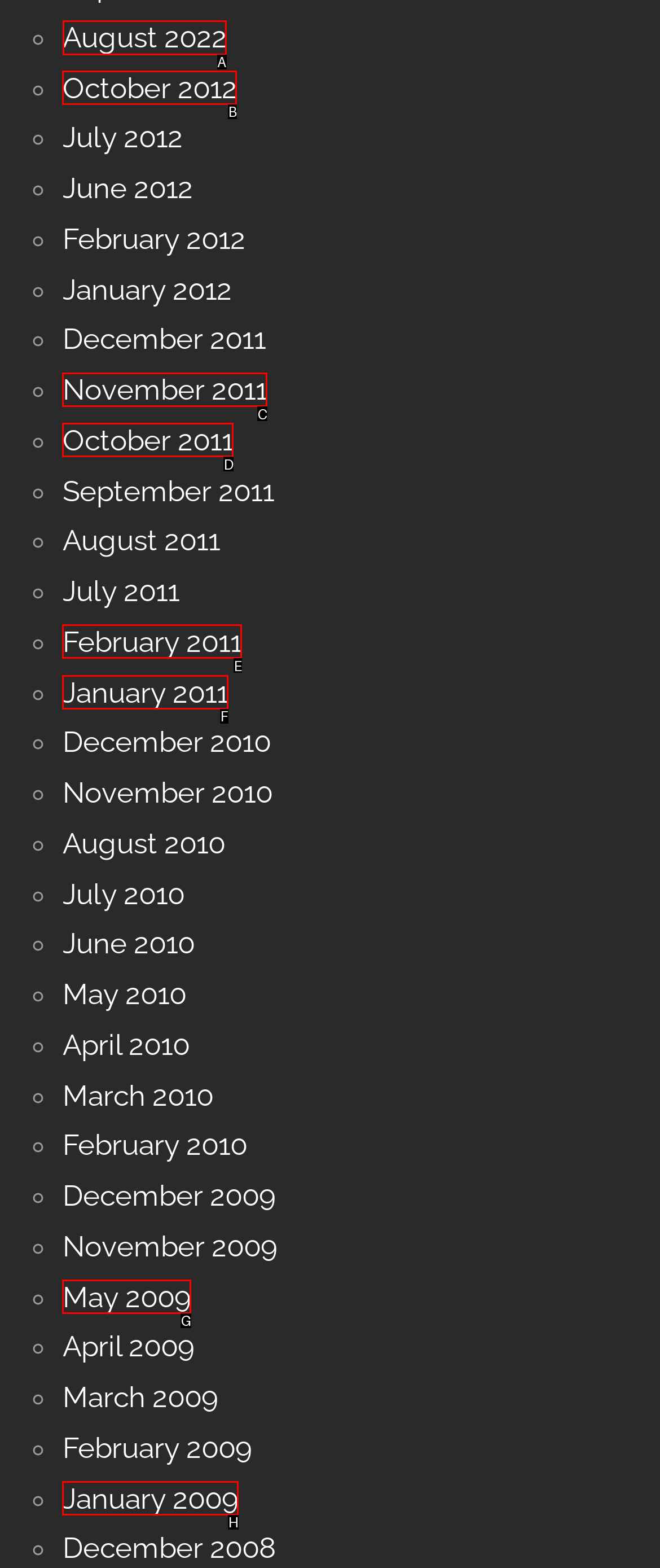Figure out which option to click to perform the following task: View August 2022
Provide the letter of the correct option in your response.

A